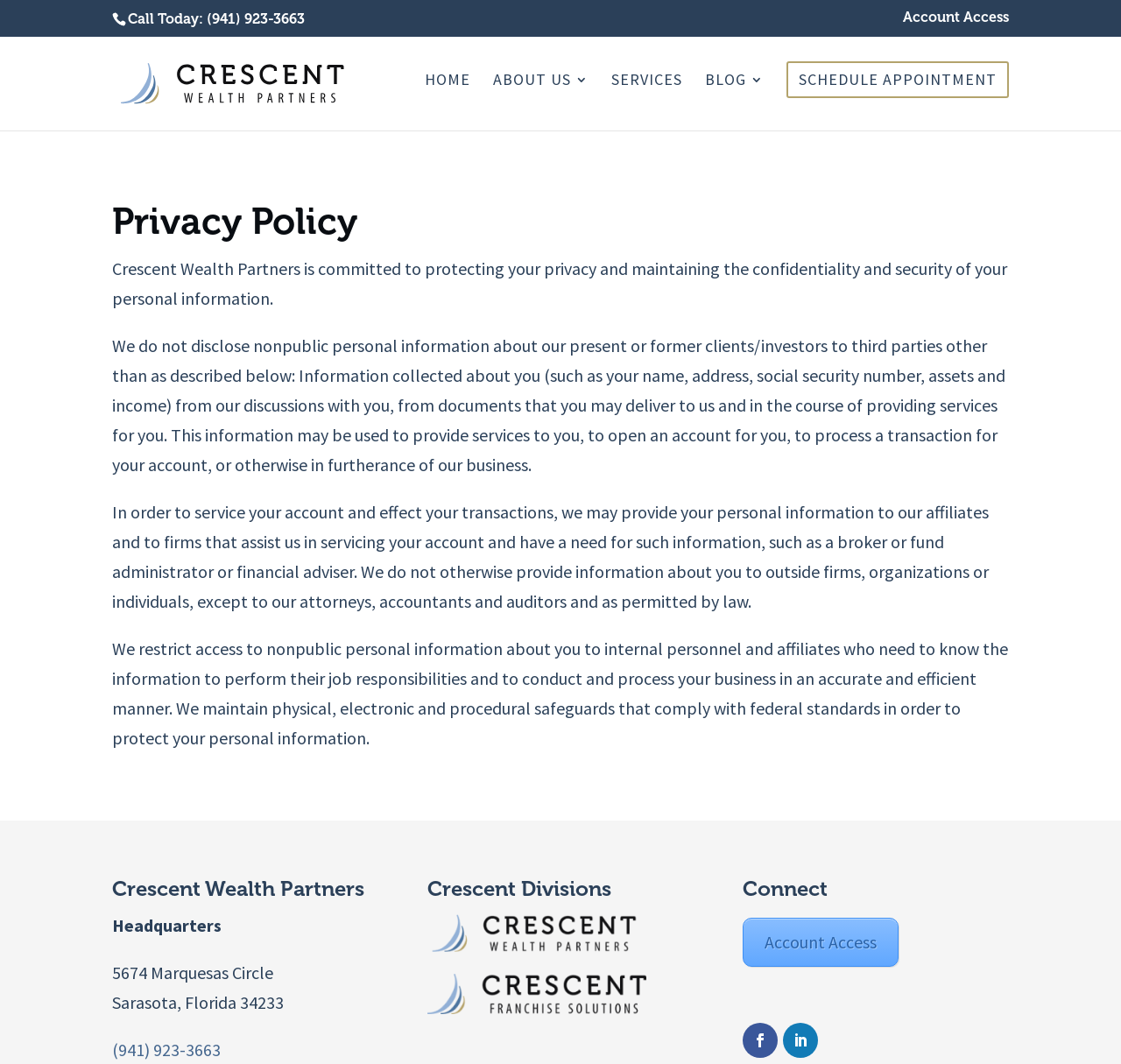Answer the question with a single word or phrase: 
What is the purpose of the 'Account Access' link?

To access account information